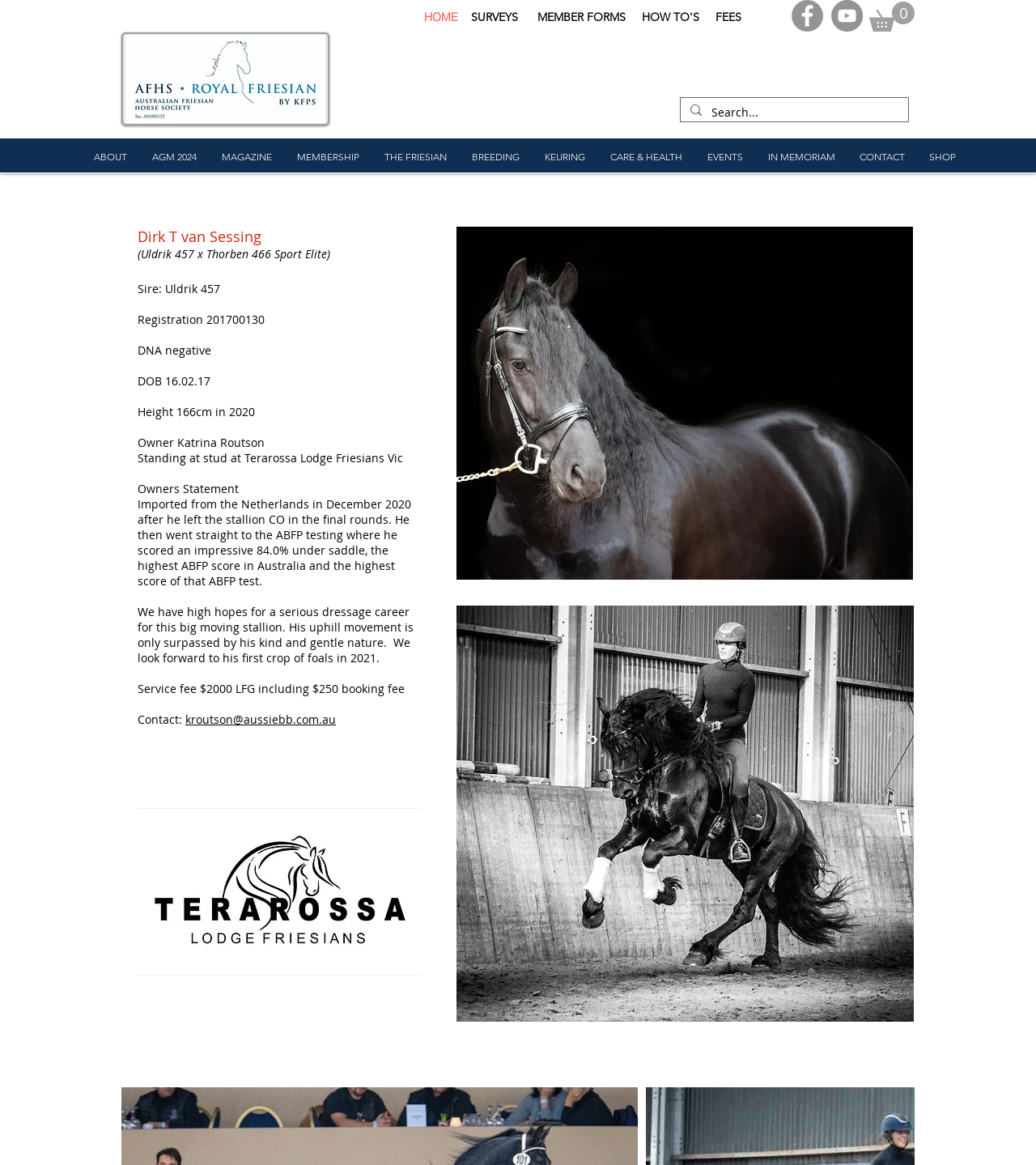Answer the following query concisely with a single word or phrase:
Where is the horse standing at stud?

Terarossa Lodge Friesians Vic